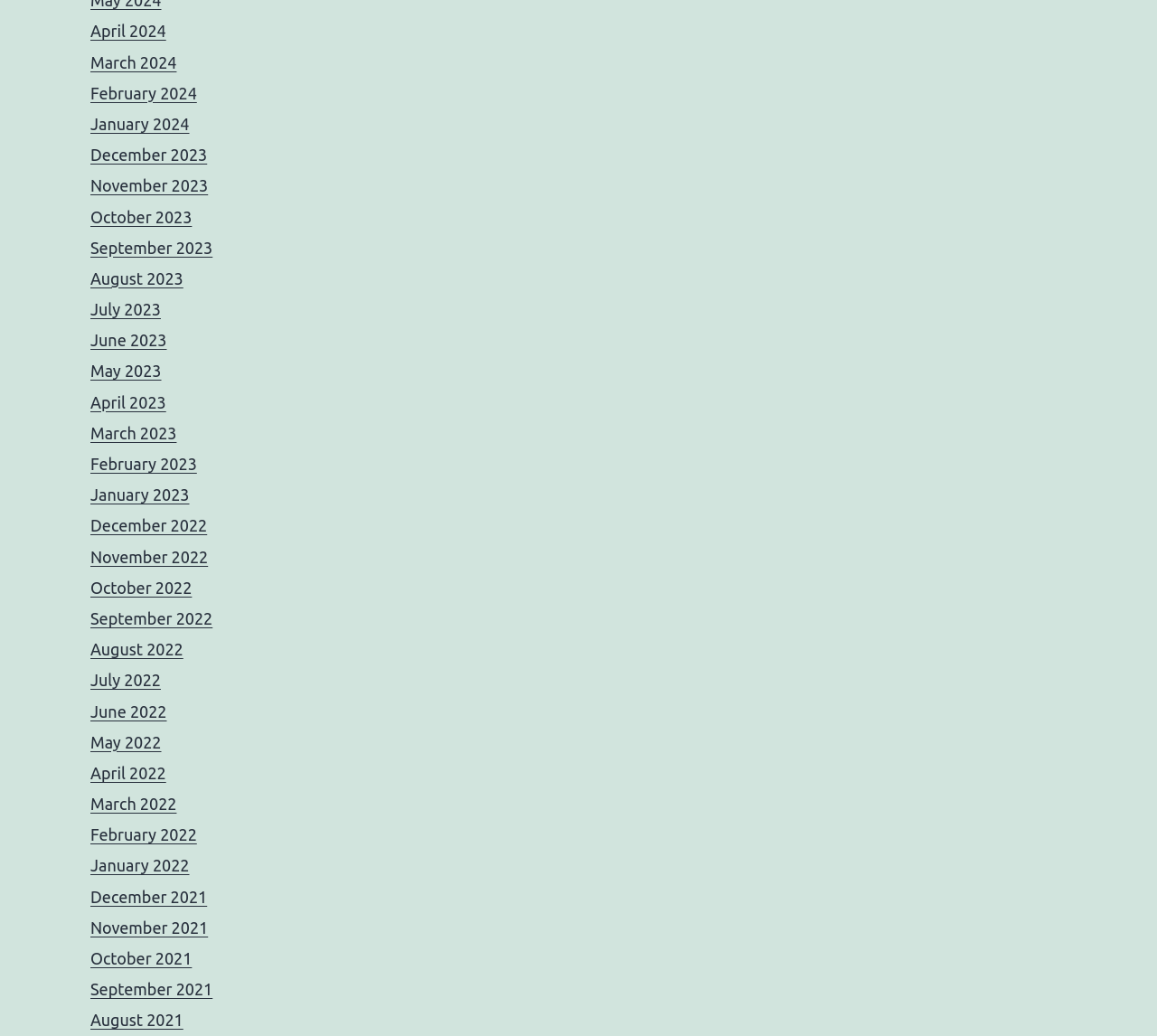Please identify the bounding box coordinates of the region to click in order to complete the given instruction: "View April 2024". The coordinates should be four float numbers between 0 and 1, i.e., [left, top, right, bottom].

[0.078, 0.021, 0.144, 0.039]